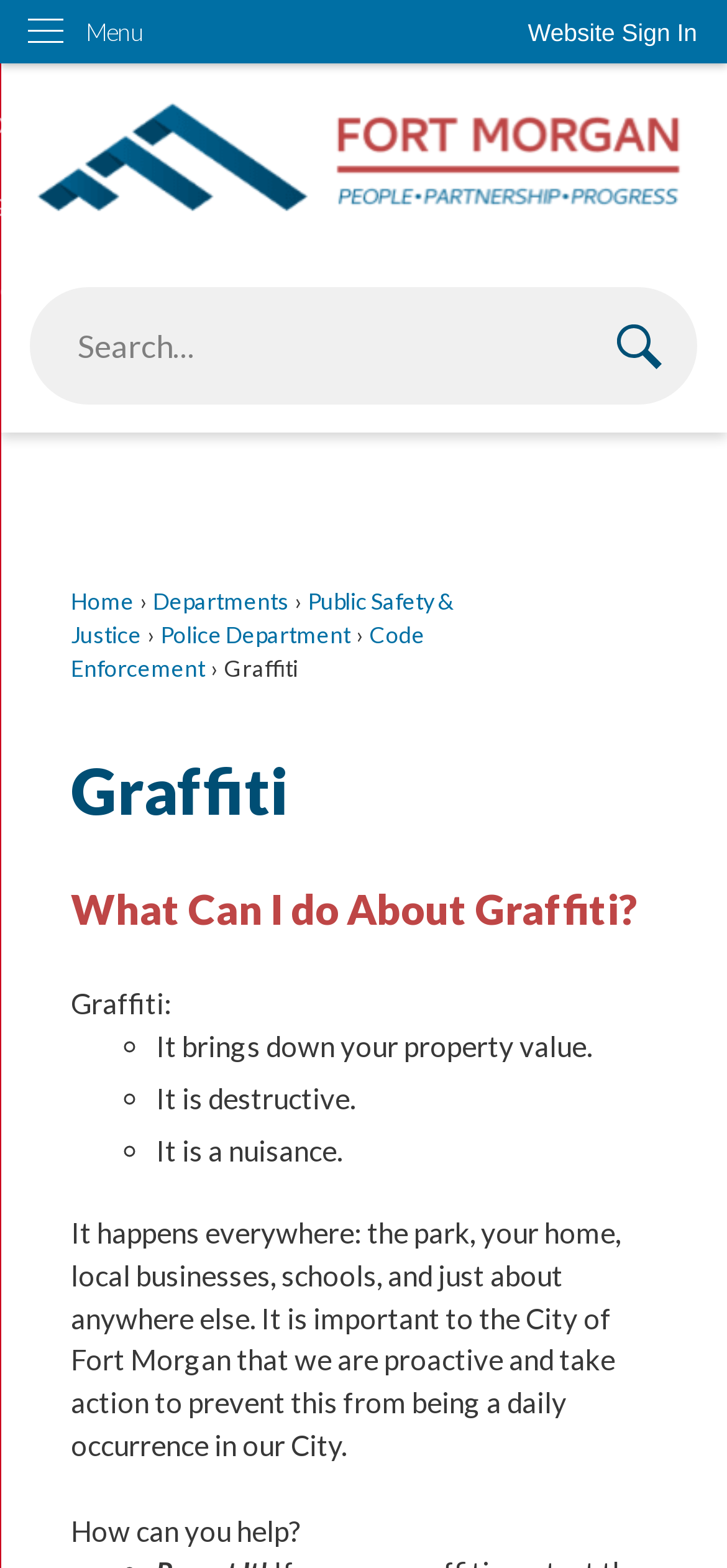Please specify the bounding box coordinates of the area that should be clicked to accomplish the following instruction: "Search for something". The coordinates should consist of four float numbers between 0 and 1, i.e., [left, top, right, bottom].

[0.041, 0.183, 0.959, 0.258]